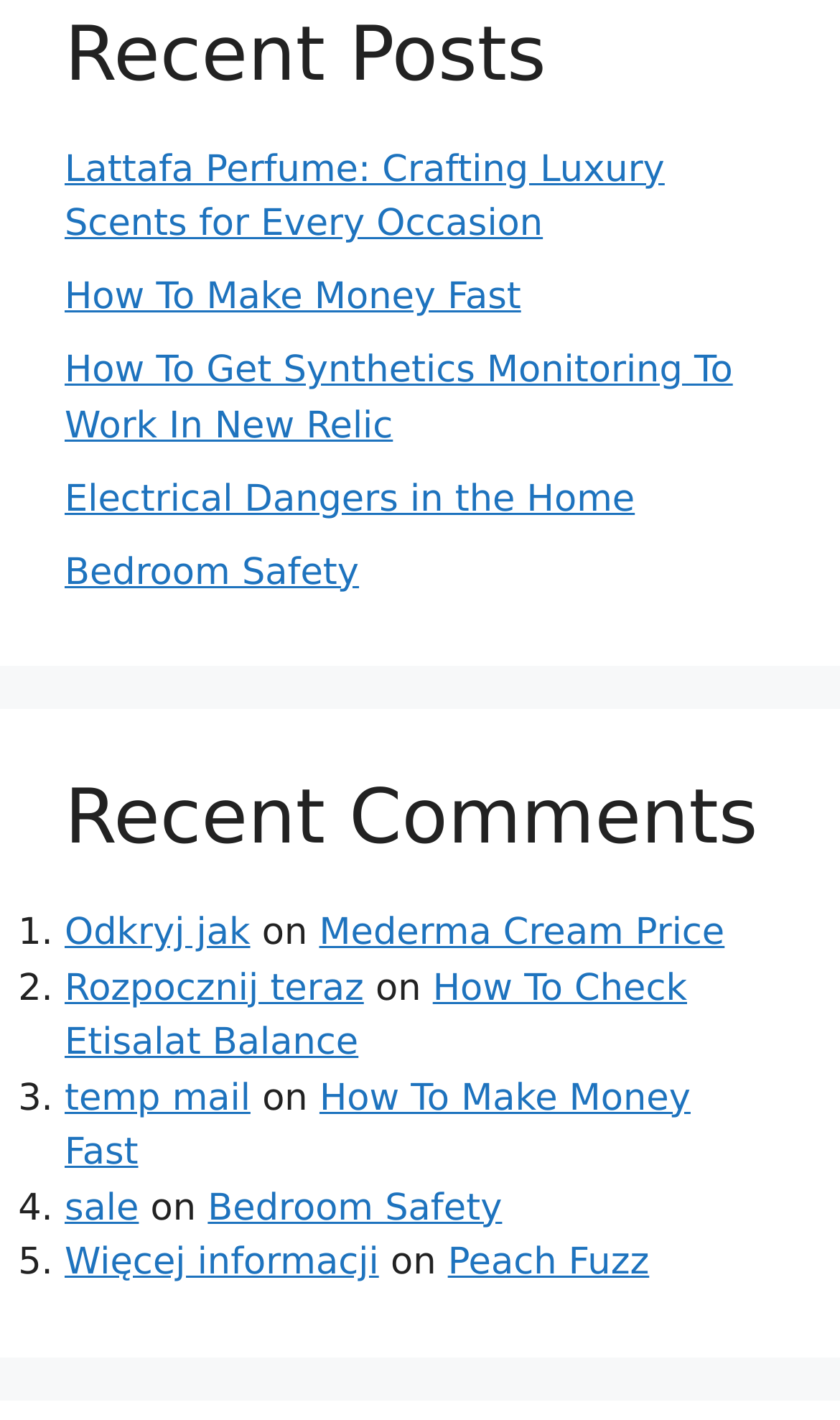Bounding box coordinates are specified in the format (top-left x, top-left y, bottom-right x, bottom-right y). All values are floating point numbers bounded between 0 and 1. Please provide the bounding box coordinate of the region this sentence describes: Mederma Cream Price

[0.38, 0.642, 0.863, 0.673]